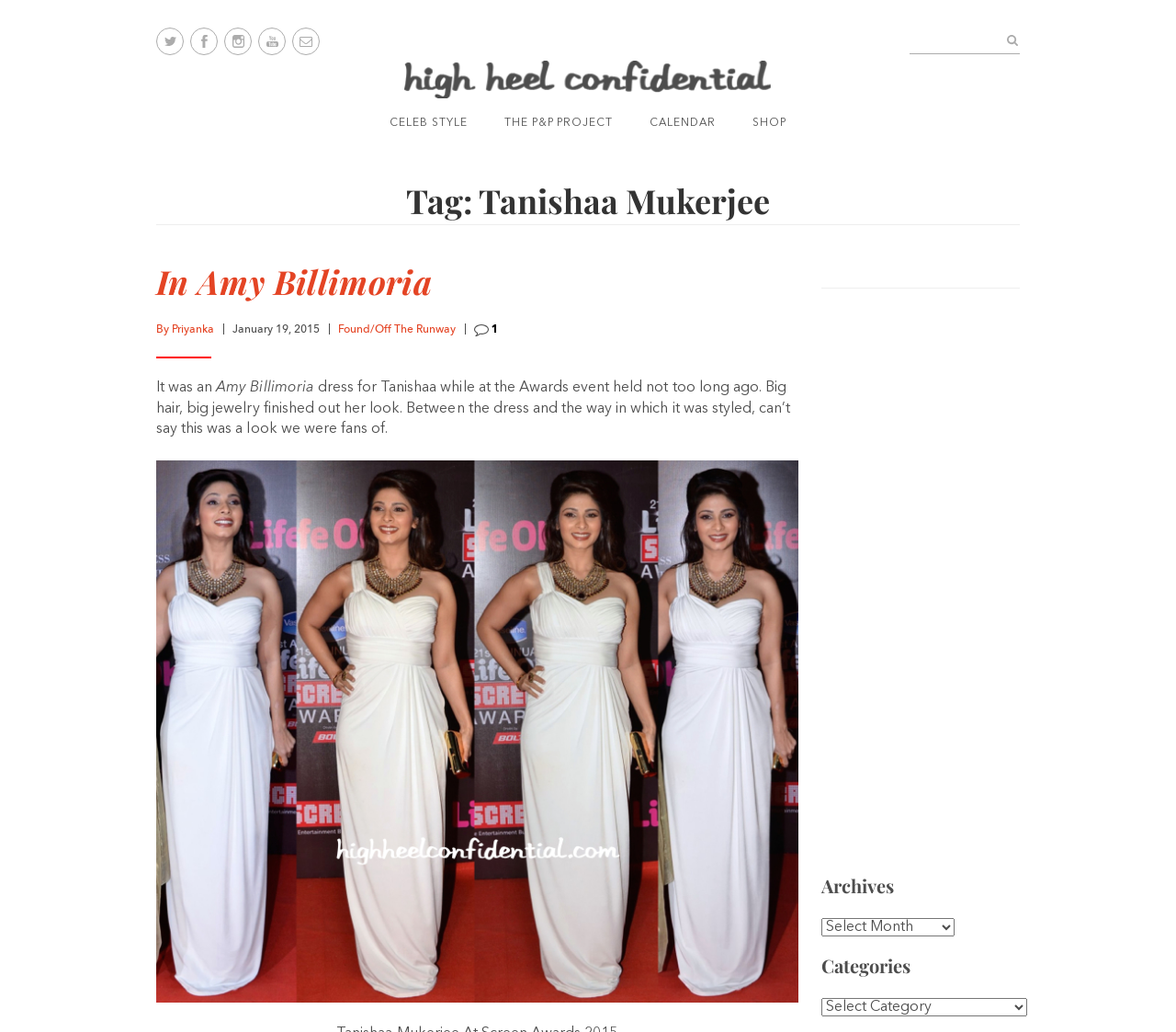Please locate the bounding box coordinates of the element that should be clicked to complete the given instruction: "Check Archives".

[0.698, 0.846, 0.867, 0.871]